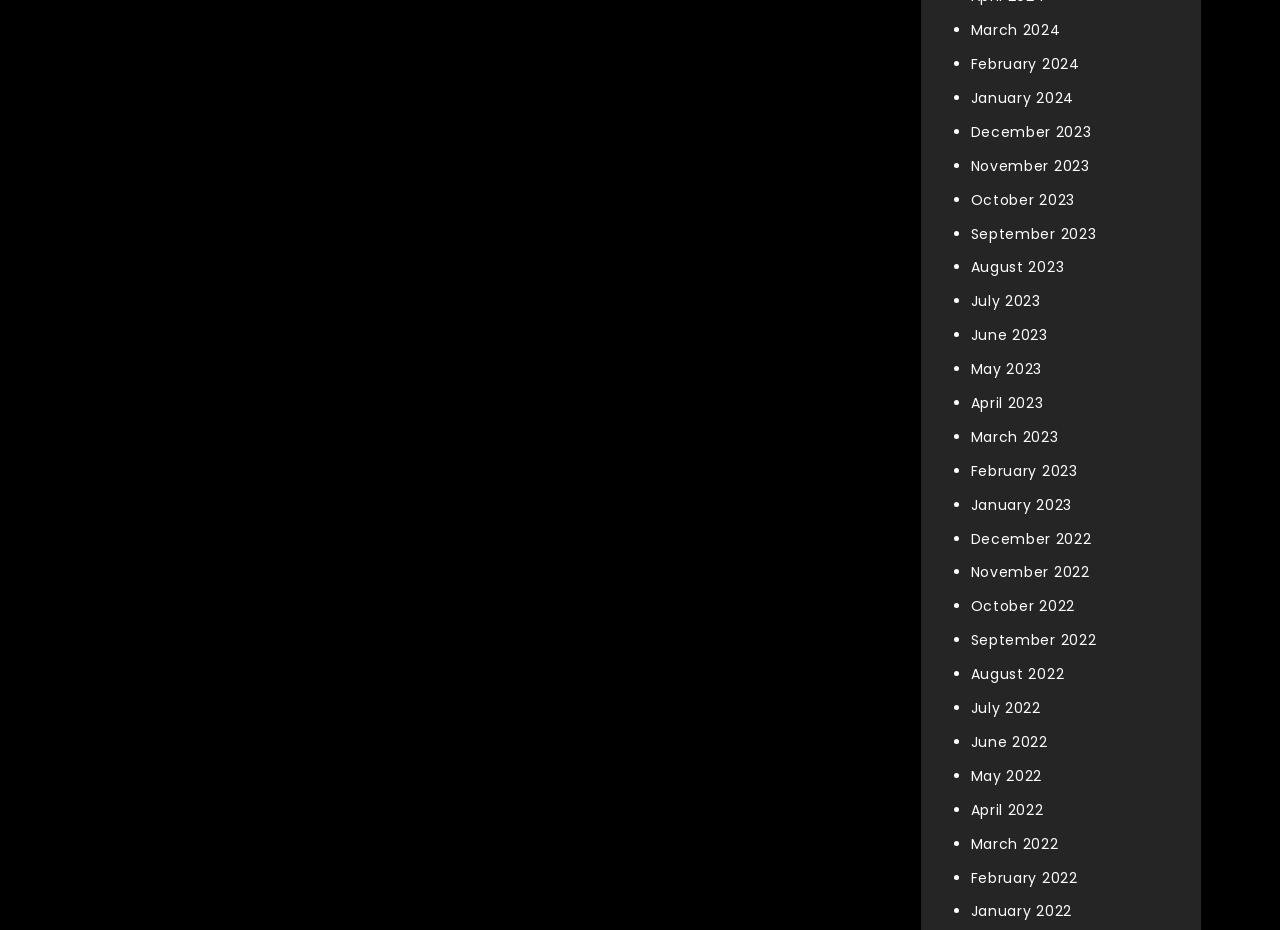Find the bounding box coordinates of the element you need to click on to perform this action: 'View November 2022'. The coordinates should be represented by four float values between 0 and 1, in the format [left, top, right, bottom].

[0.758, 0.605, 0.851, 0.626]